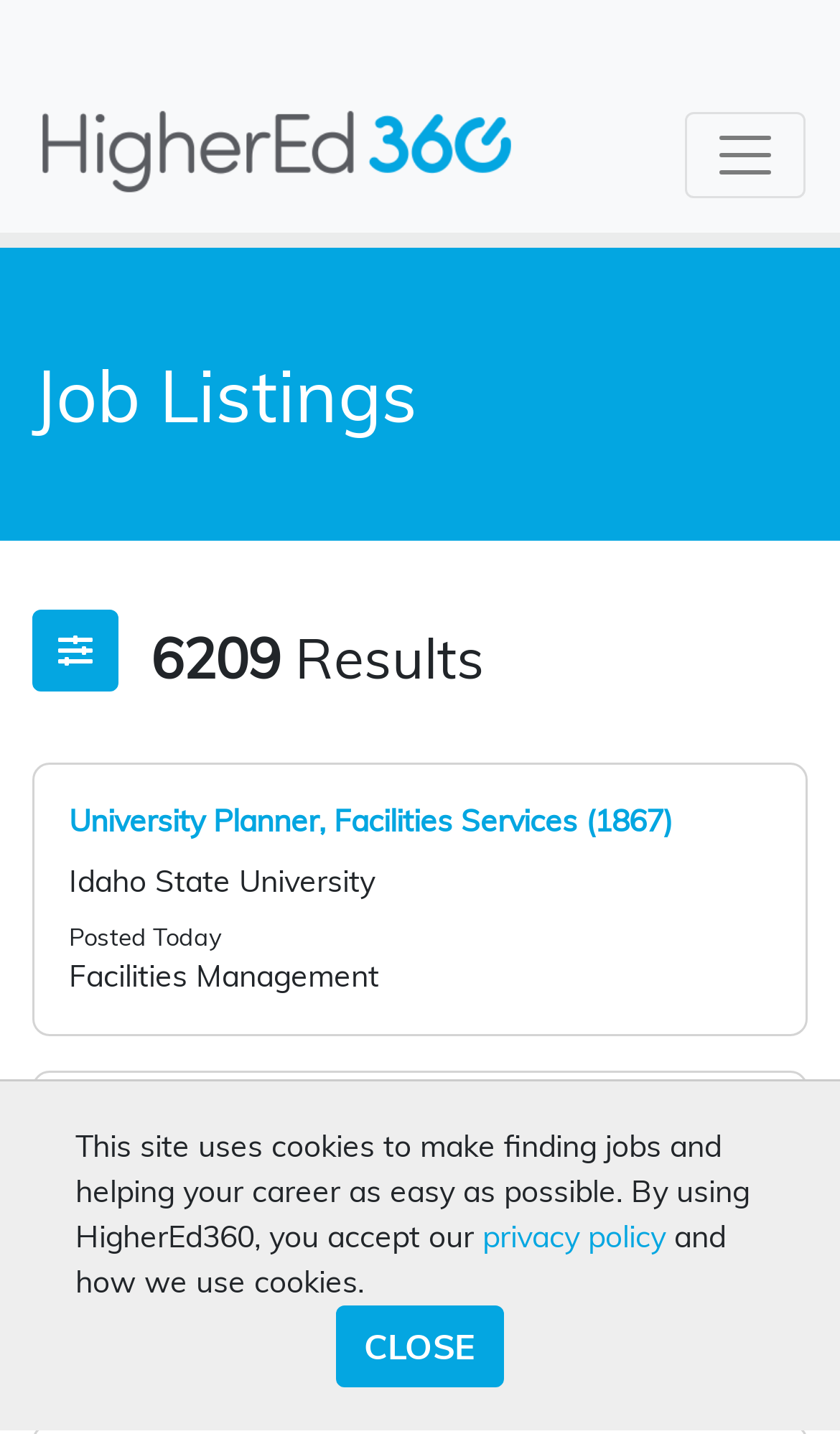Give a one-word or short phrase answer to the question: 
What is the department of the second job listing?

Social Work